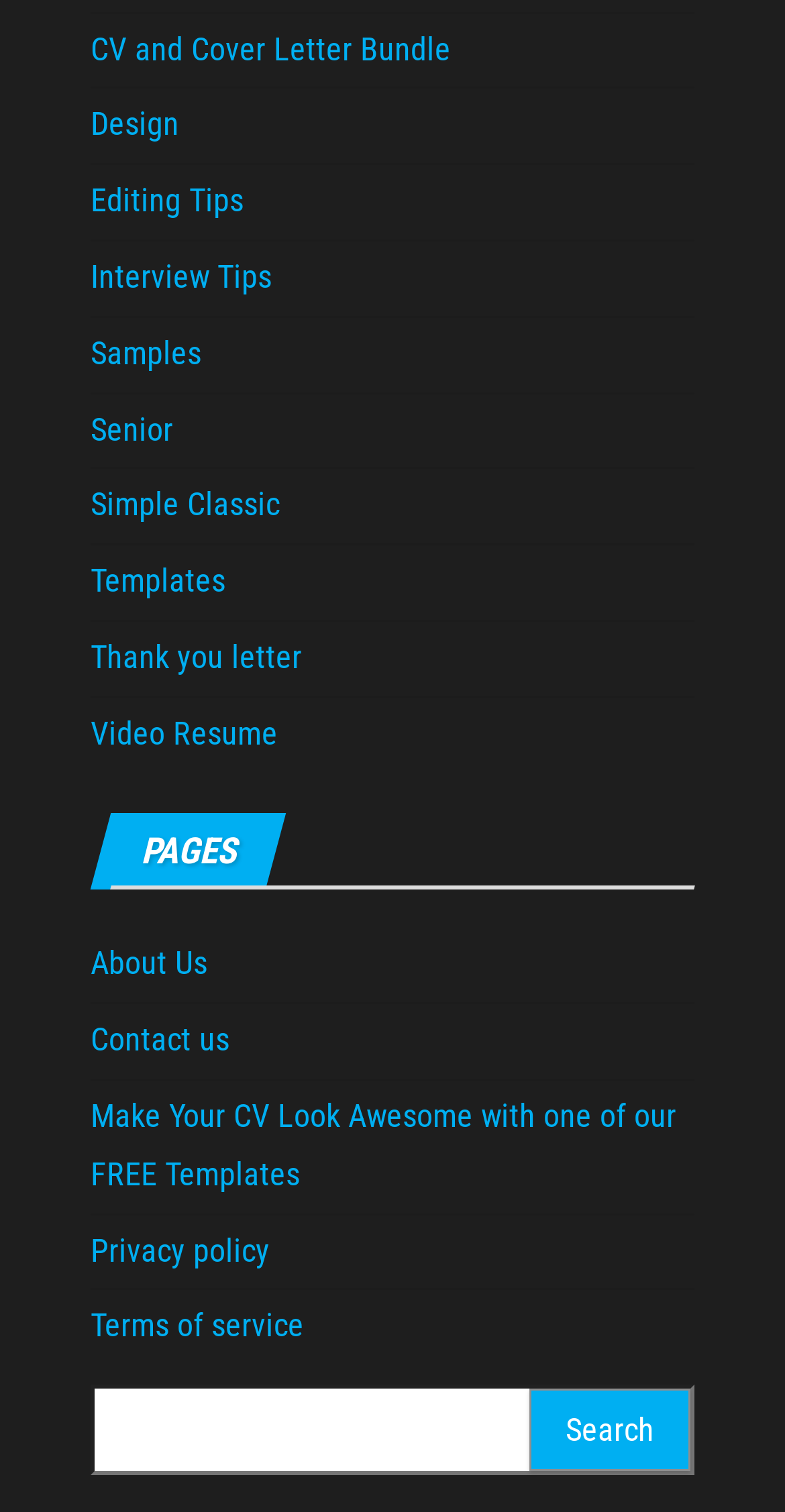Determine the bounding box coordinates of the region to click in order to accomplish the following instruction: "Click on Contact us". Provide the coordinates as four float numbers between 0 and 1, specifically [left, top, right, bottom].

[0.115, 0.675, 0.292, 0.7]